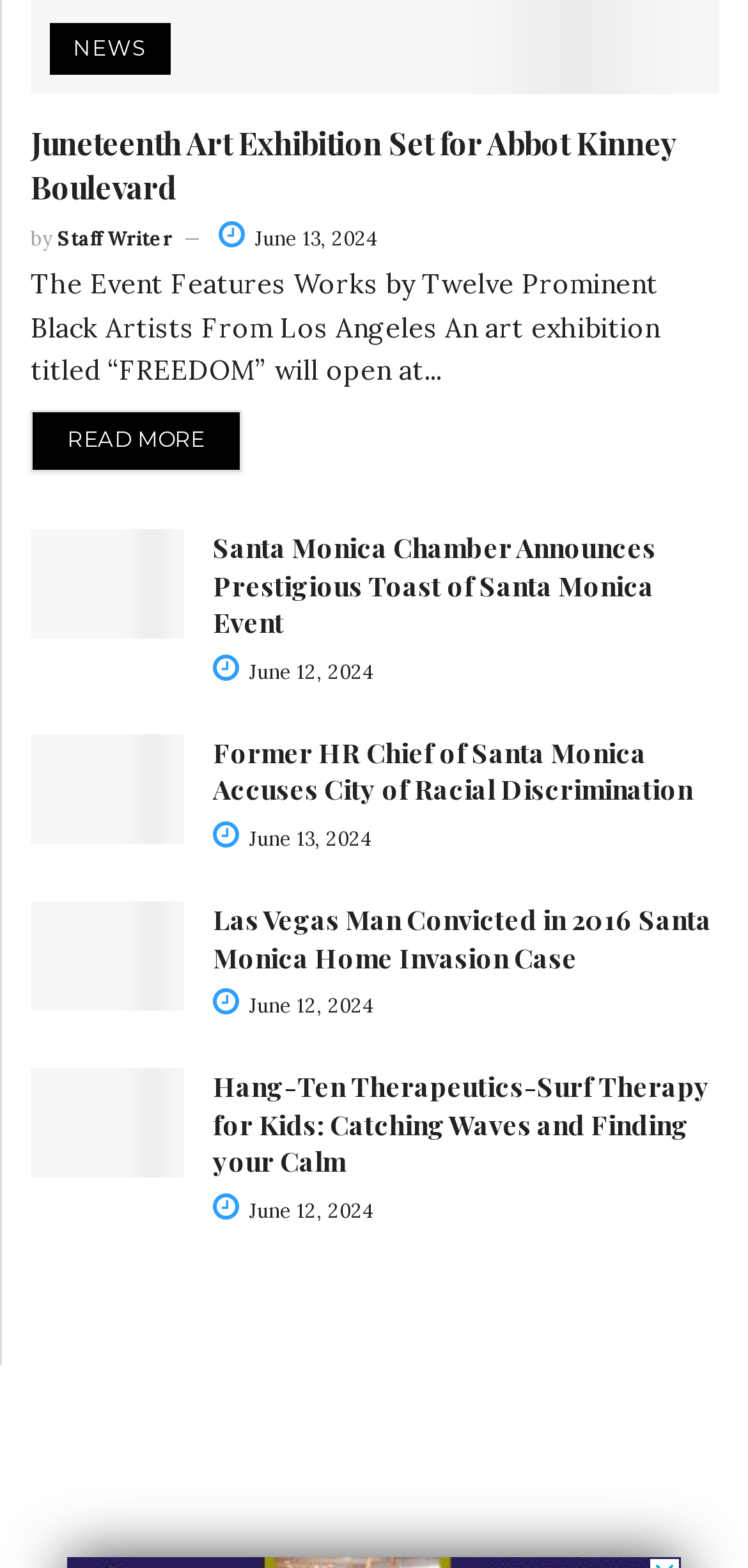Find and indicate the bounding box coordinates of the region you should select to follow the given instruction: "view the article in large font".

None